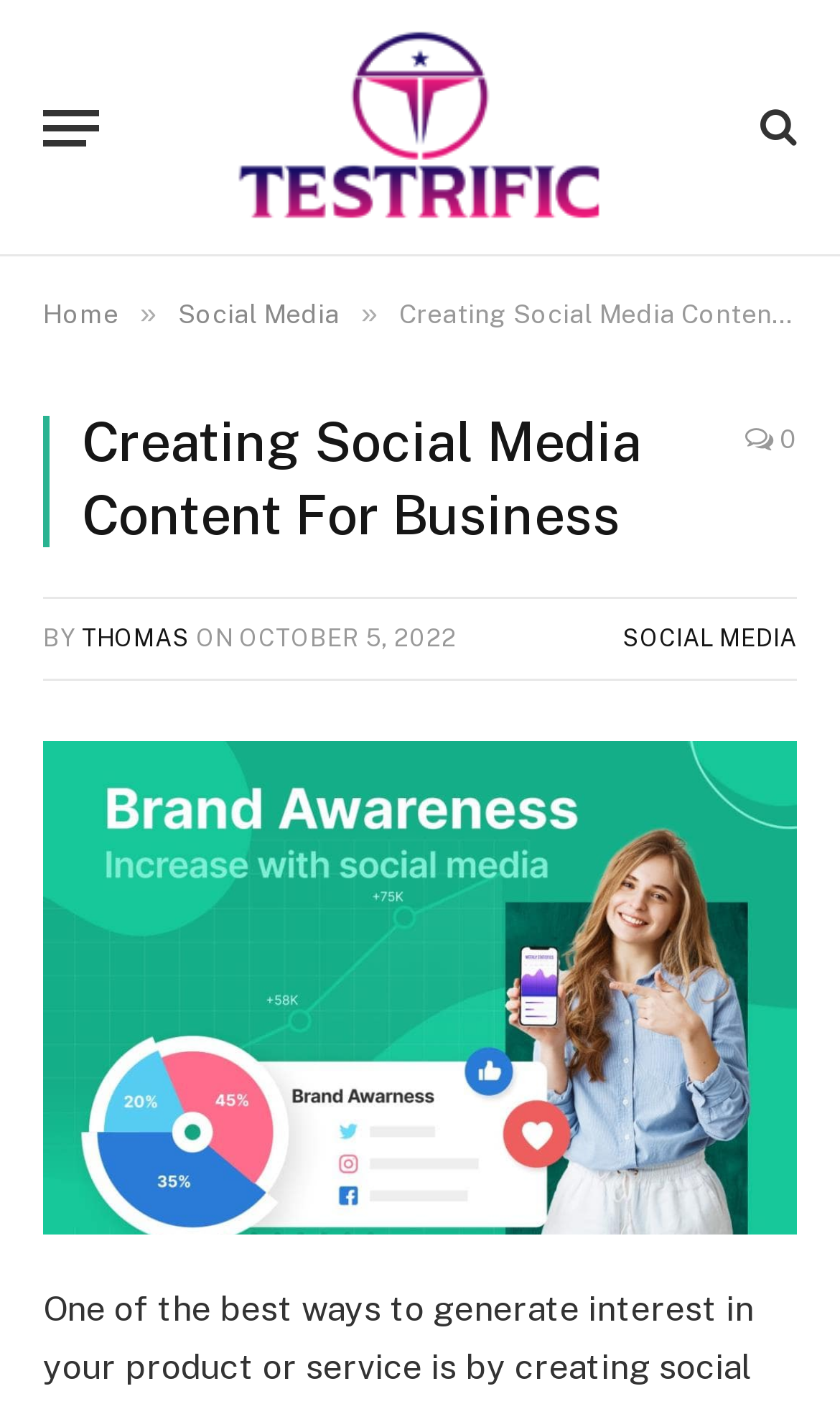Locate the bounding box of the UI element described in the following text: "Social Media".

[0.212, 0.213, 0.404, 0.235]